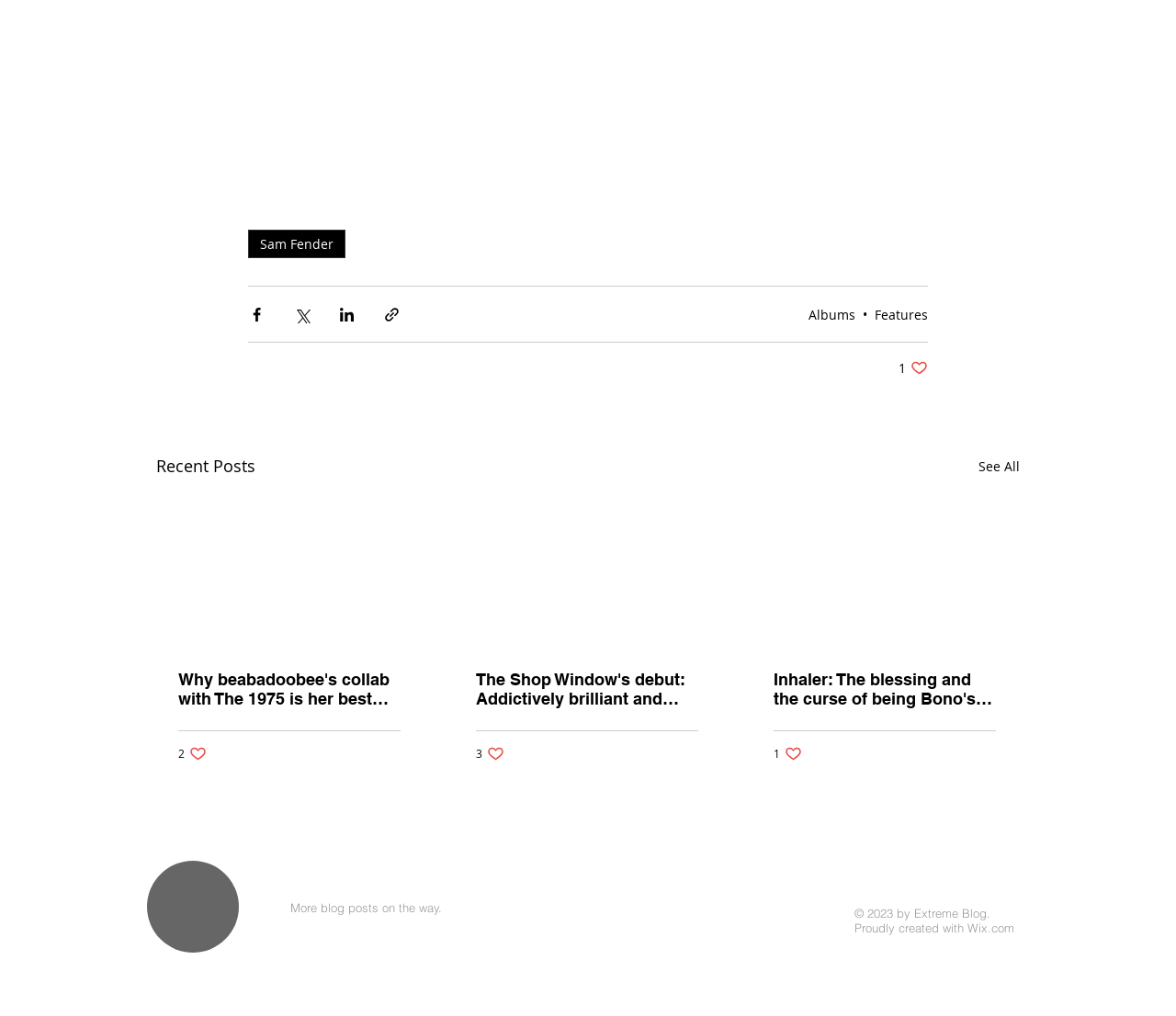What is the name of the artist mentioned in the first link?
Could you please answer the question thoroughly and with as much detail as possible?

The first link on the webpage has the text 'Sam Fender', which suggests that Sam Fender is the name of the artist mentioned.